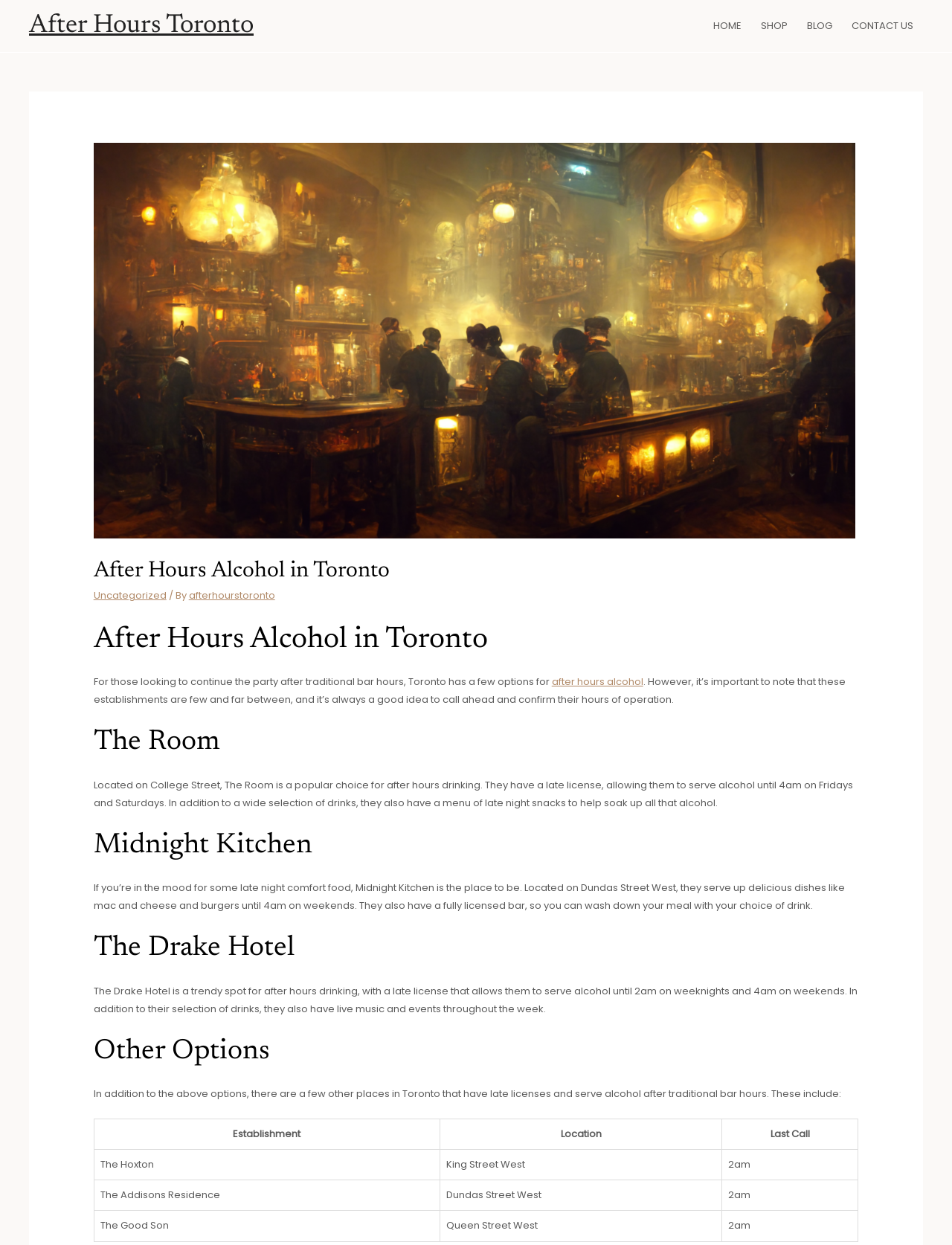What is the last call time for The Hoxton?
Observe the image and answer the question with a one-word or short phrase response.

2am